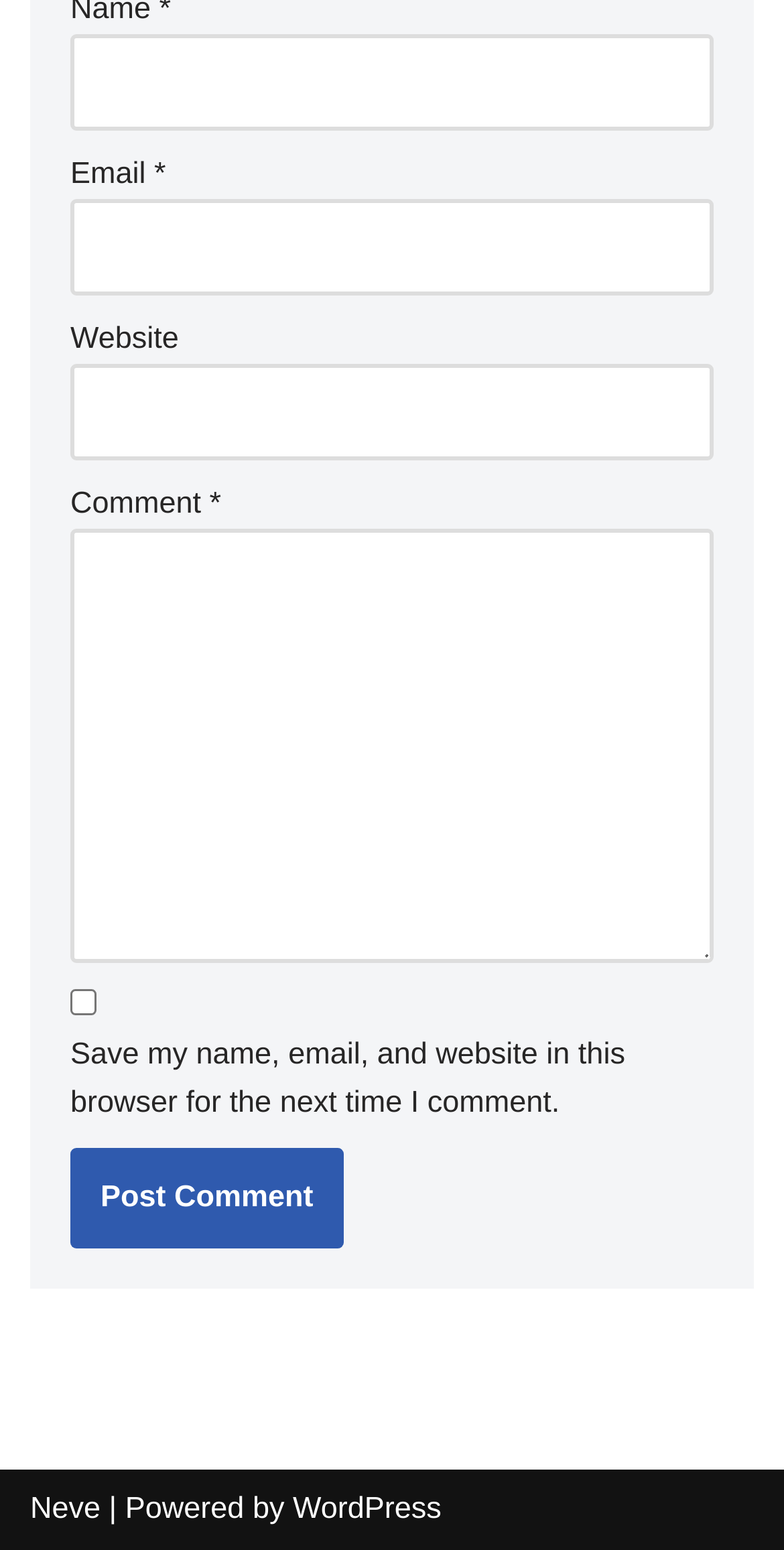Determine the bounding box coordinates of the element that should be clicked to execute the following command: "Type your website".

[0.09, 0.234, 0.91, 0.296]